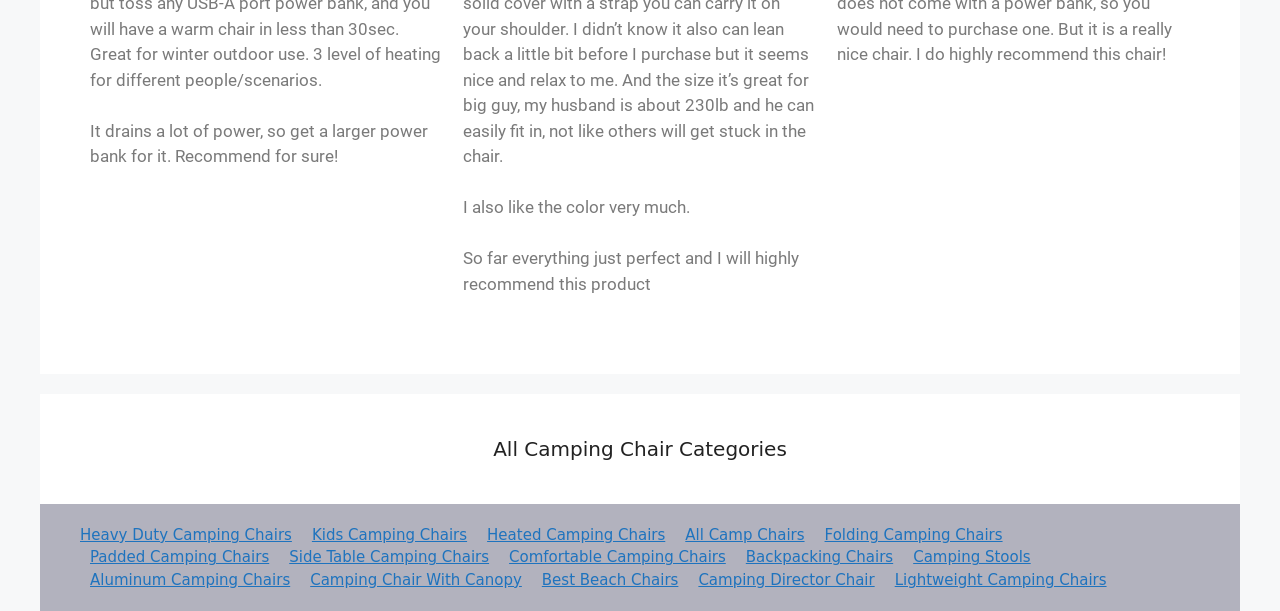Respond with a single word or phrase:
What are the categories of camping chairs?

Multiple categories